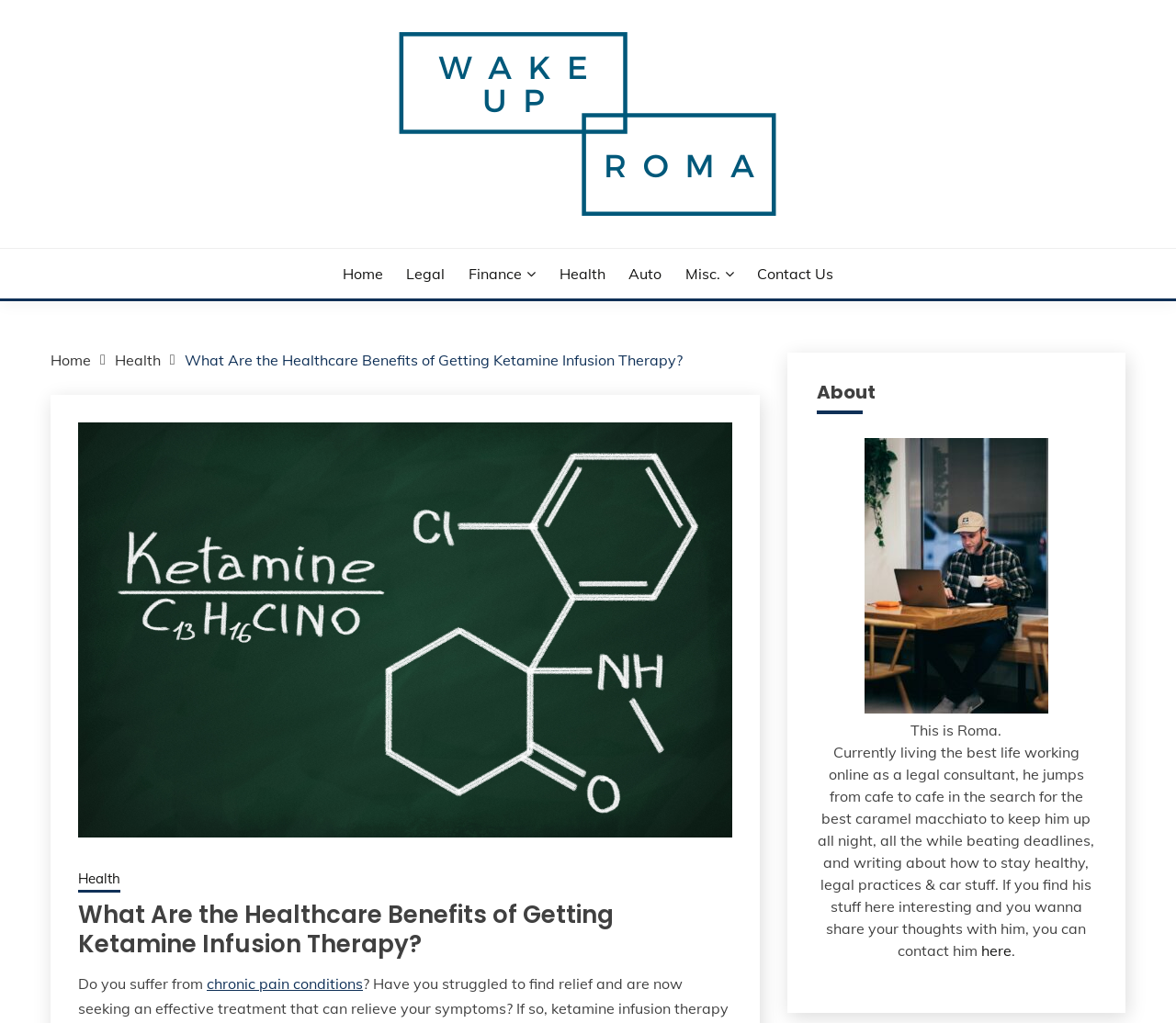Locate the bounding box coordinates of the element that should be clicked to fulfill the instruction: "Contact Roma".

[0.834, 0.92, 0.86, 0.938]